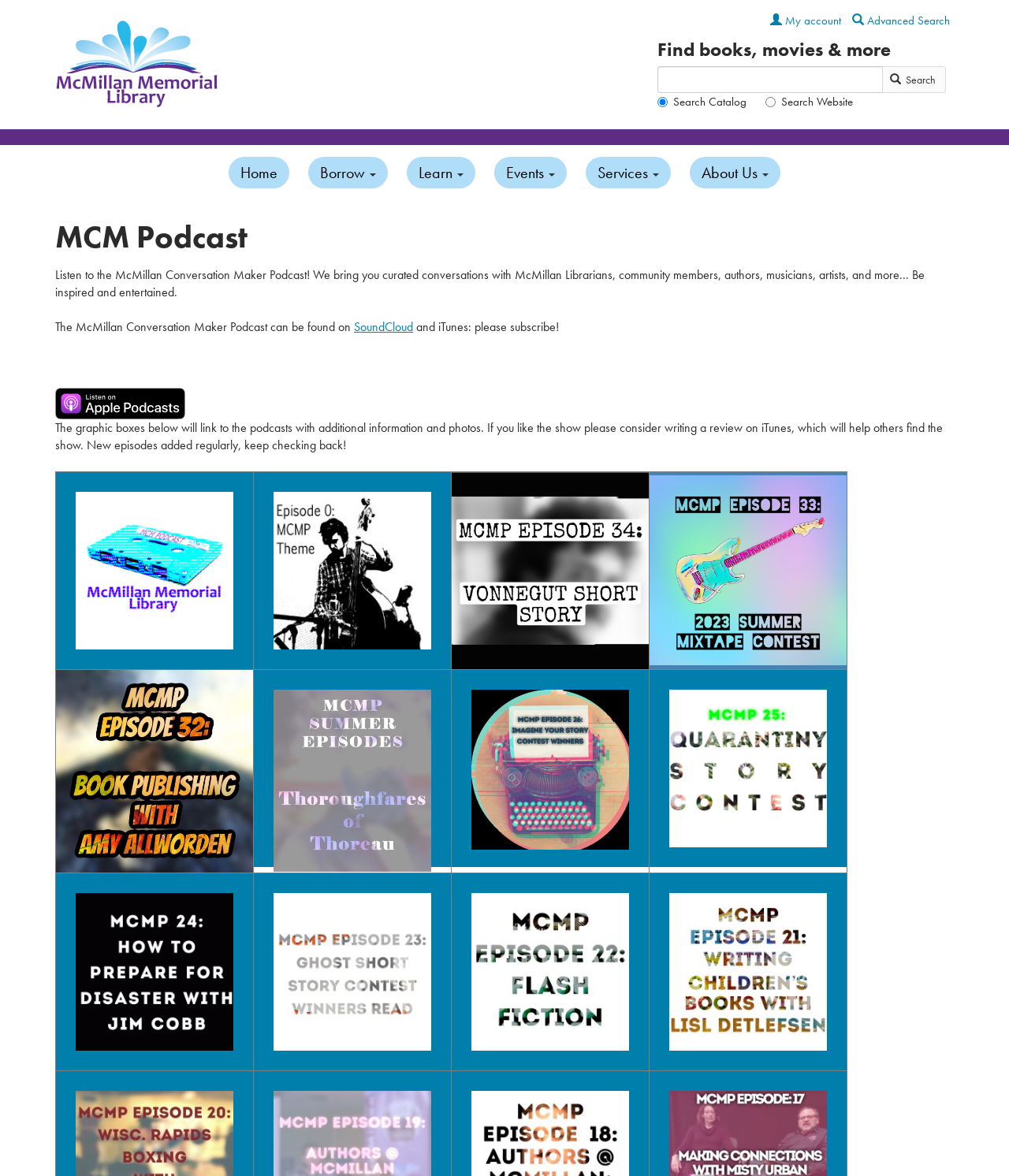Provide a comprehensive description of the webpage.

The webpage is about the MCM Podcast, which is part of the McMillan Memorial Library. At the top left, there is a link to "Skip to main content". Below it, there are navigation links to "Home", "Borrow", "Learn", "Events", "Services", and "About Us". 

On the top right, there is a search bar with a placeholder text "Search this site" and a button to submit the search query. The search bar is accompanied by two radio buttons to customize the search, allowing users to search either the catalog or the website.

The main content of the page is divided into two sections. The top section has a heading "MCM Podcast" and a brief description of the podcast, which features curated conversations with librarians, community members, authors, musicians, artists, and more. There is also a link to find the podcast on SoundCloud and iTunes.

The bottom section displays a grid of podcast episodes, with each episode represented by an image and a link to access more information and photos. There are four rows of episodes, with four episodes in each row. The episodes are arranged in a grid layout, with each episode taking up a quarter of the row's width.